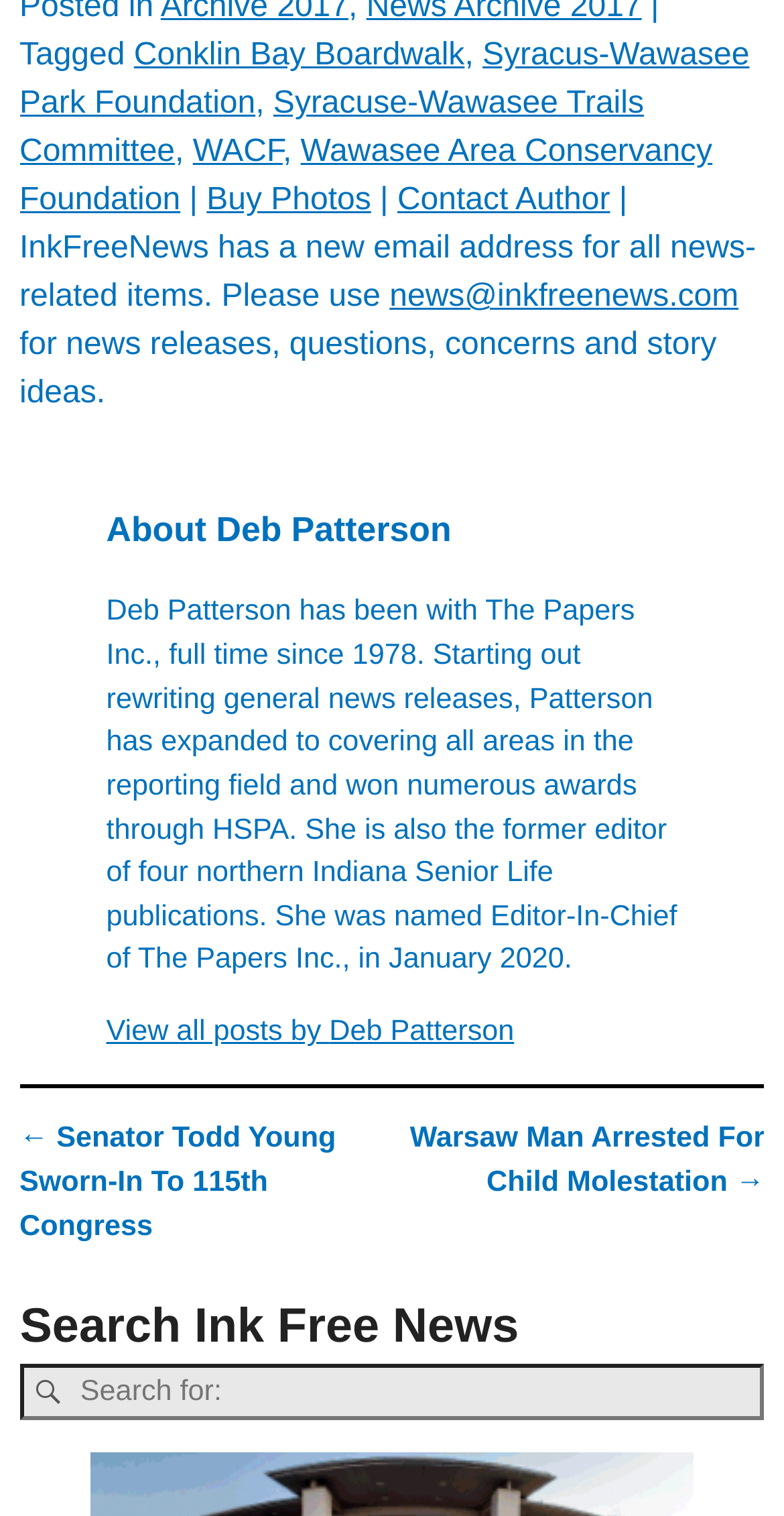What is the title of the section below the author's biography?
Kindly give a detailed and elaborate answer to the question.

The section below the author's biography is titled 'Post navigation', which contains links to previous and next posts.